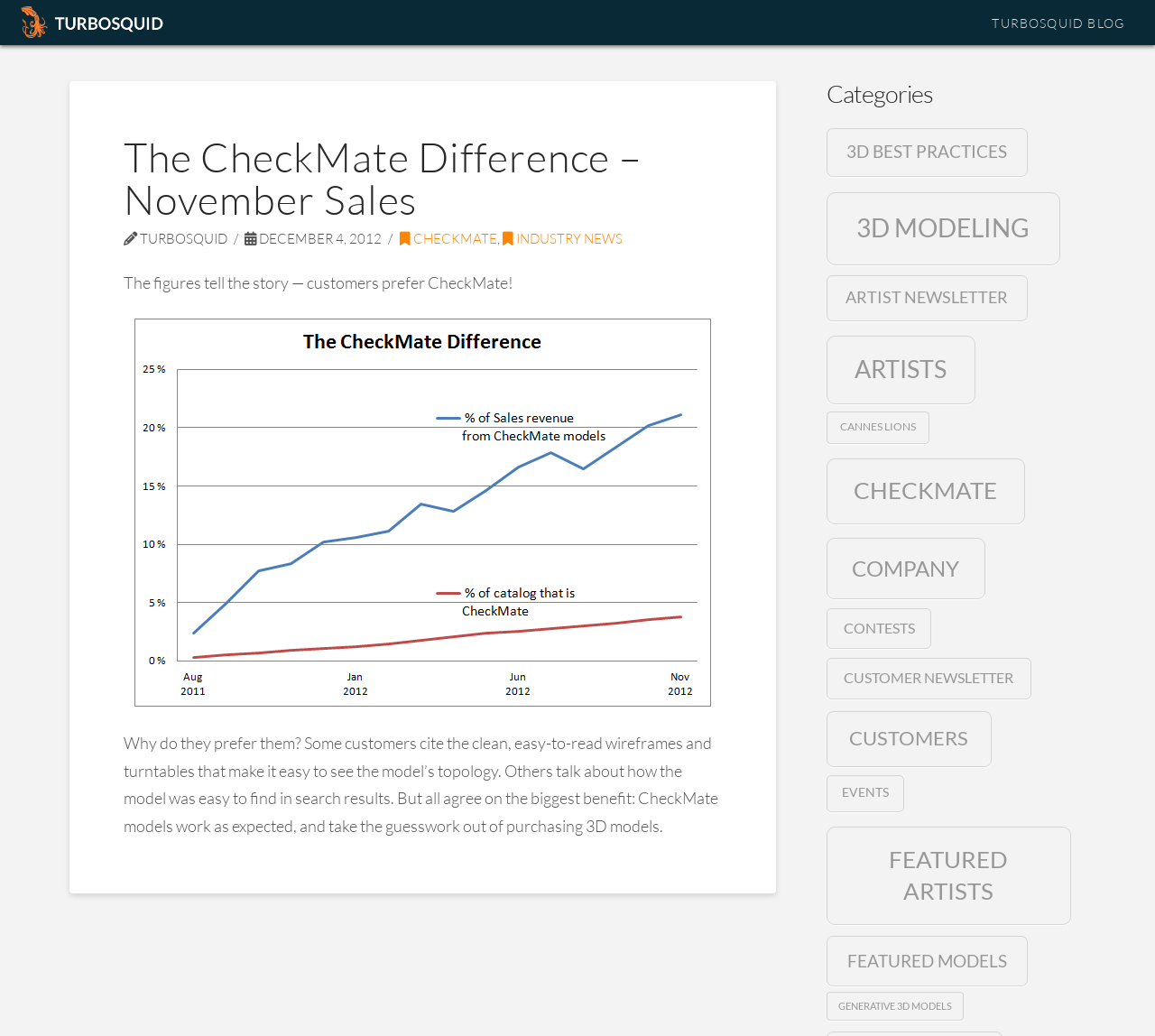Please find and generate the text of the main heading on the webpage.

The CheckMate Difference – November Sales